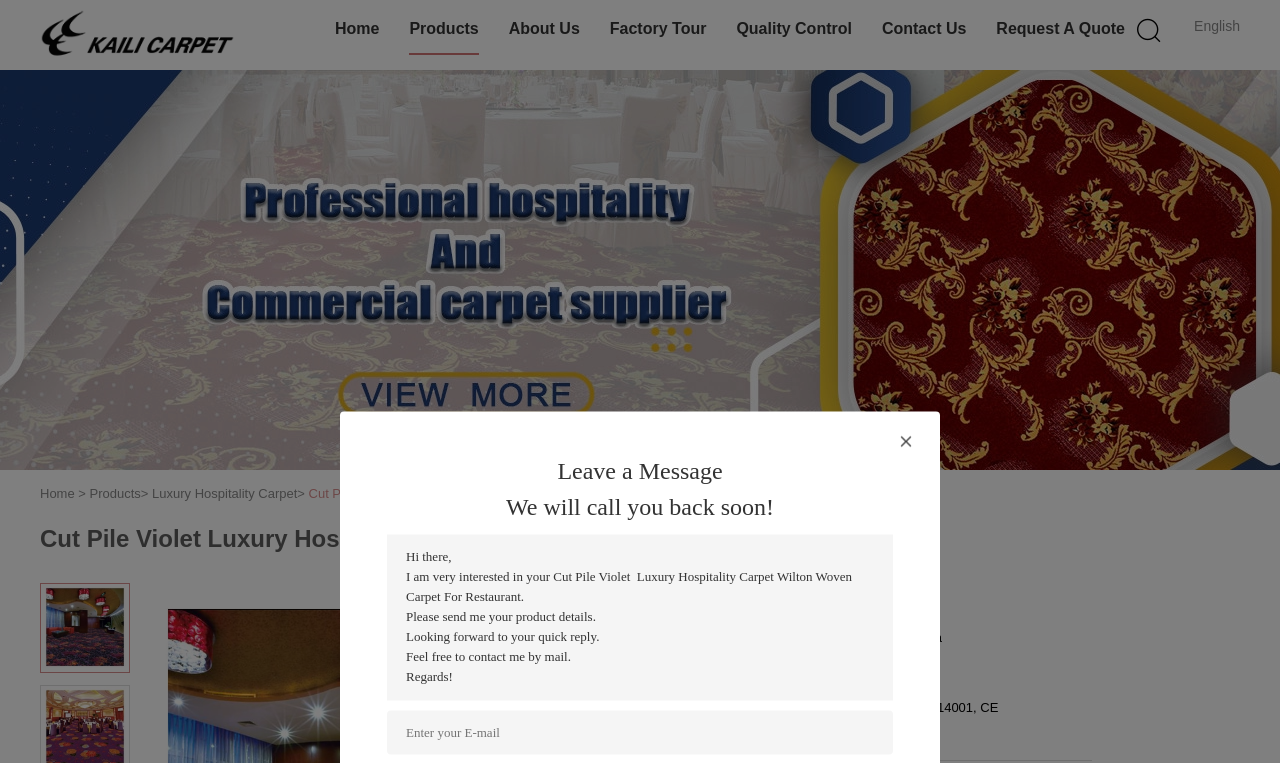Locate the bounding box coordinates of the clickable area needed to fulfill the instruction: "Click the 'Leave a Message' button".

[0.435, 0.6, 0.565, 0.634]